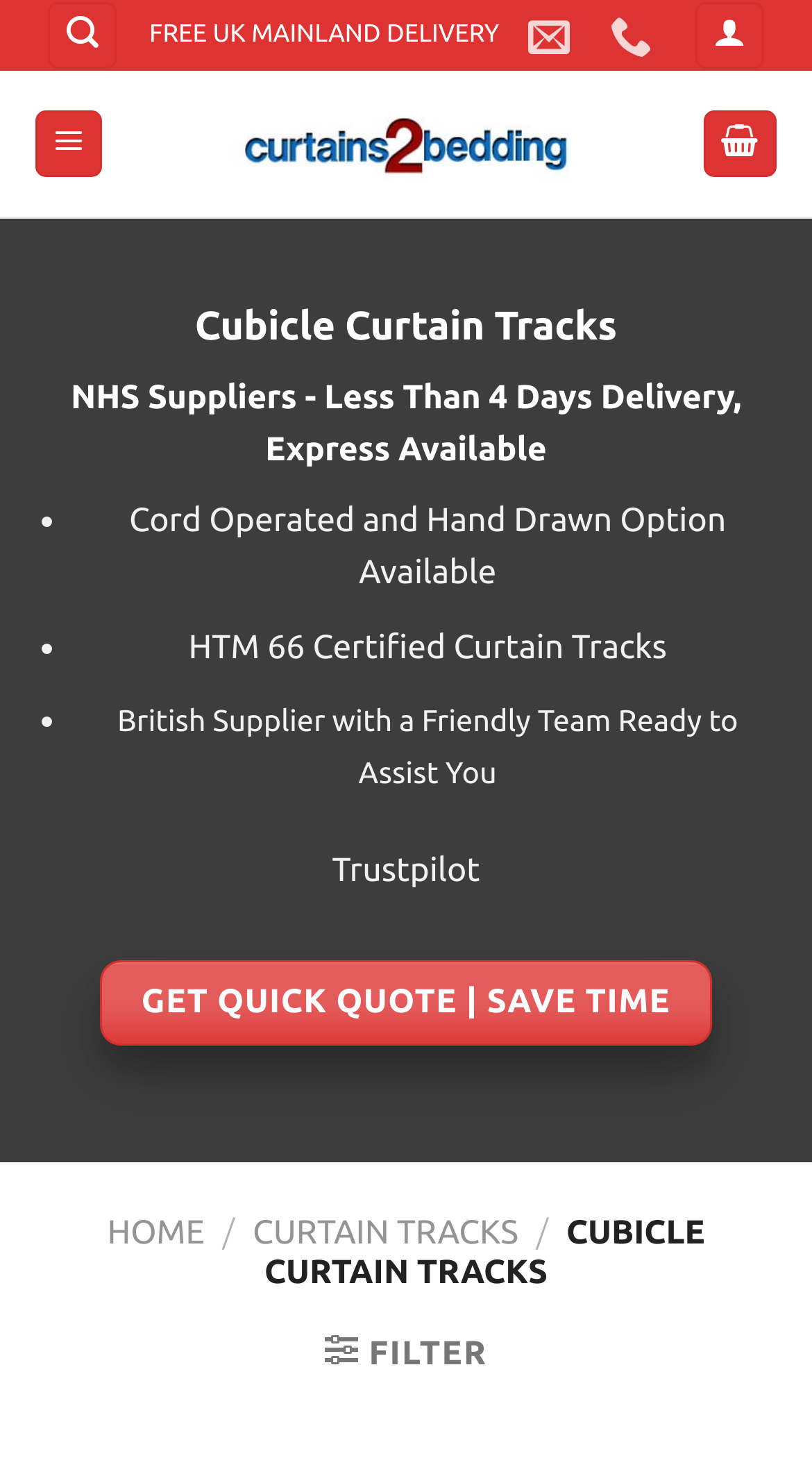What is the name of the company?
Answer the question with detailed information derived from the image.

I found this information by looking at the top-left corner of the webpage, where the company logo and name 'Curtains2bedding' are displayed.